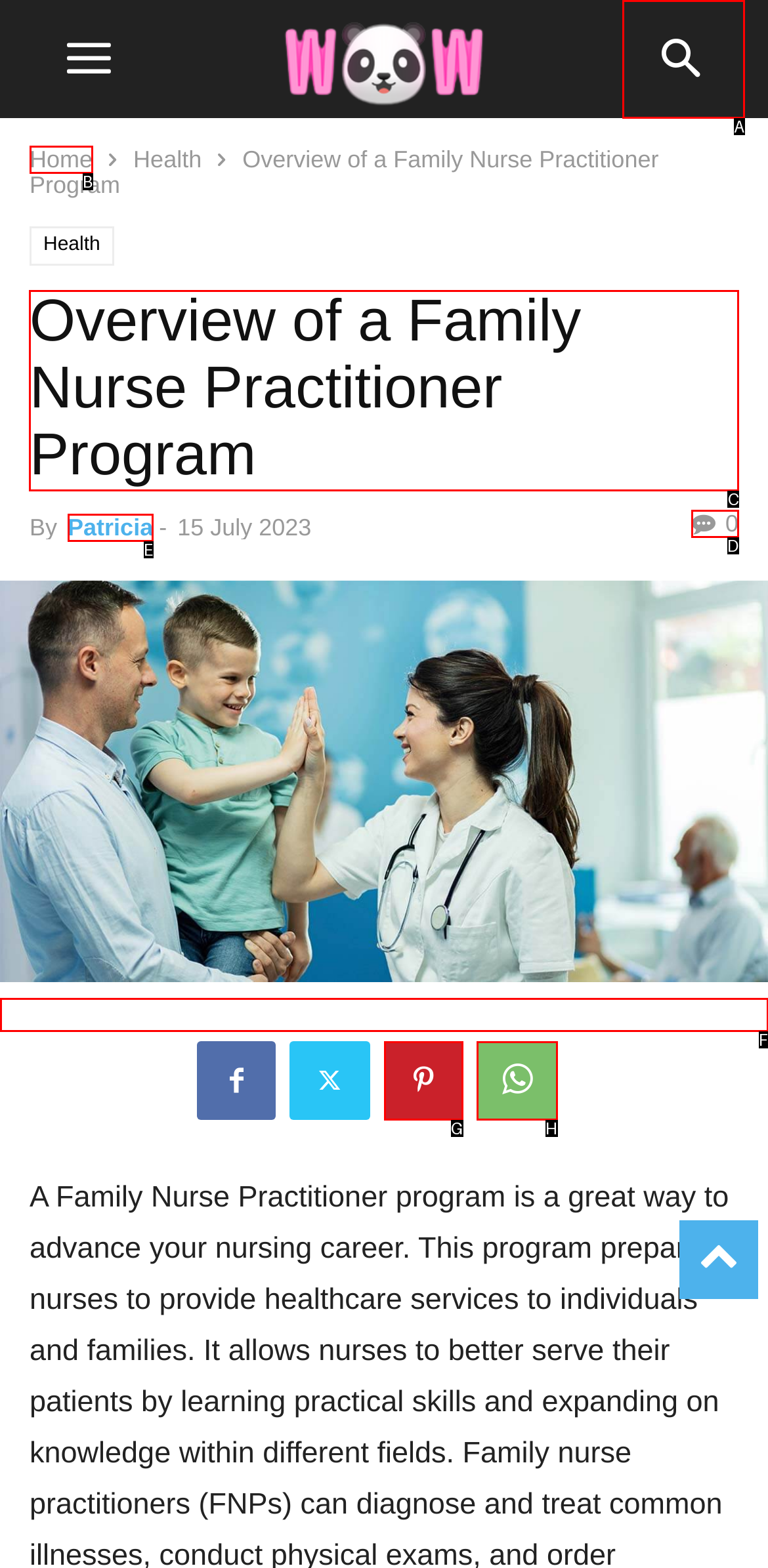Determine which HTML element to click to execute the following task: read the overview of a Family Nurse Practitioner Program Answer with the letter of the selected option.

C